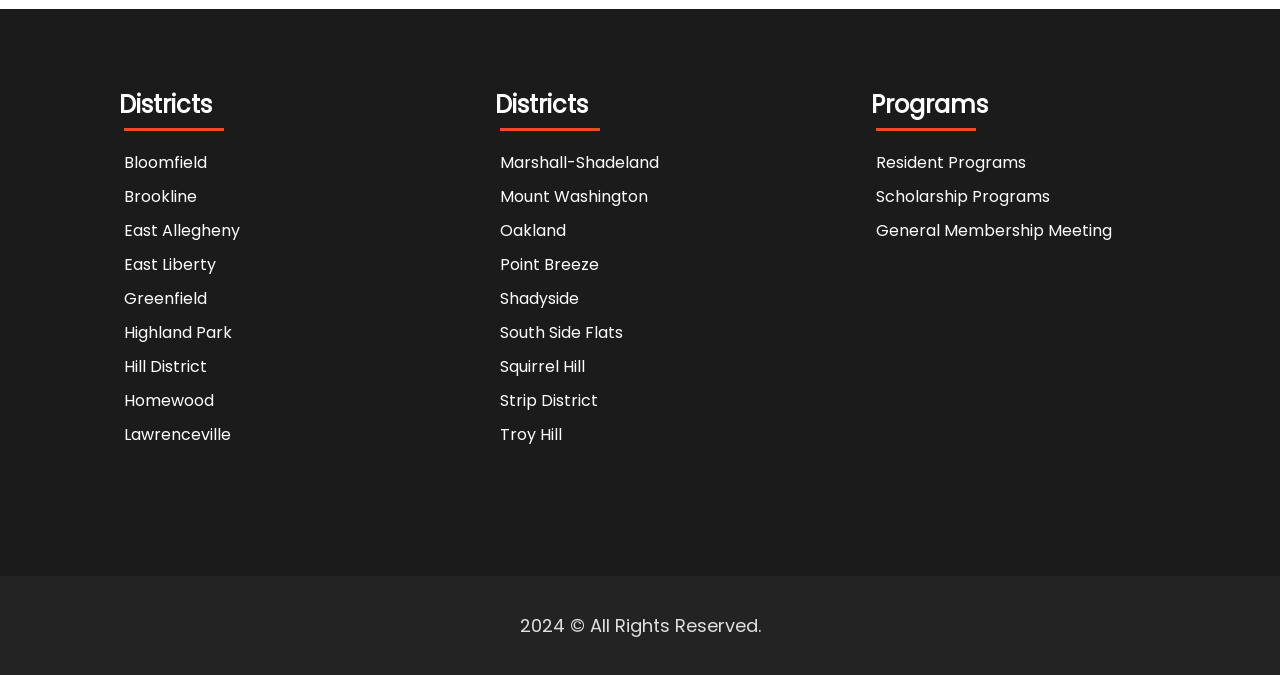Please find and report the bounding box coordinates of the element to click in order to perform the following action: "view Resident Programs". The coordinates should be expressed as four float numbers between 0 and 1, in the format [left, top, right, bottom].

[0.681, 0.216, 0.806, 0.265]